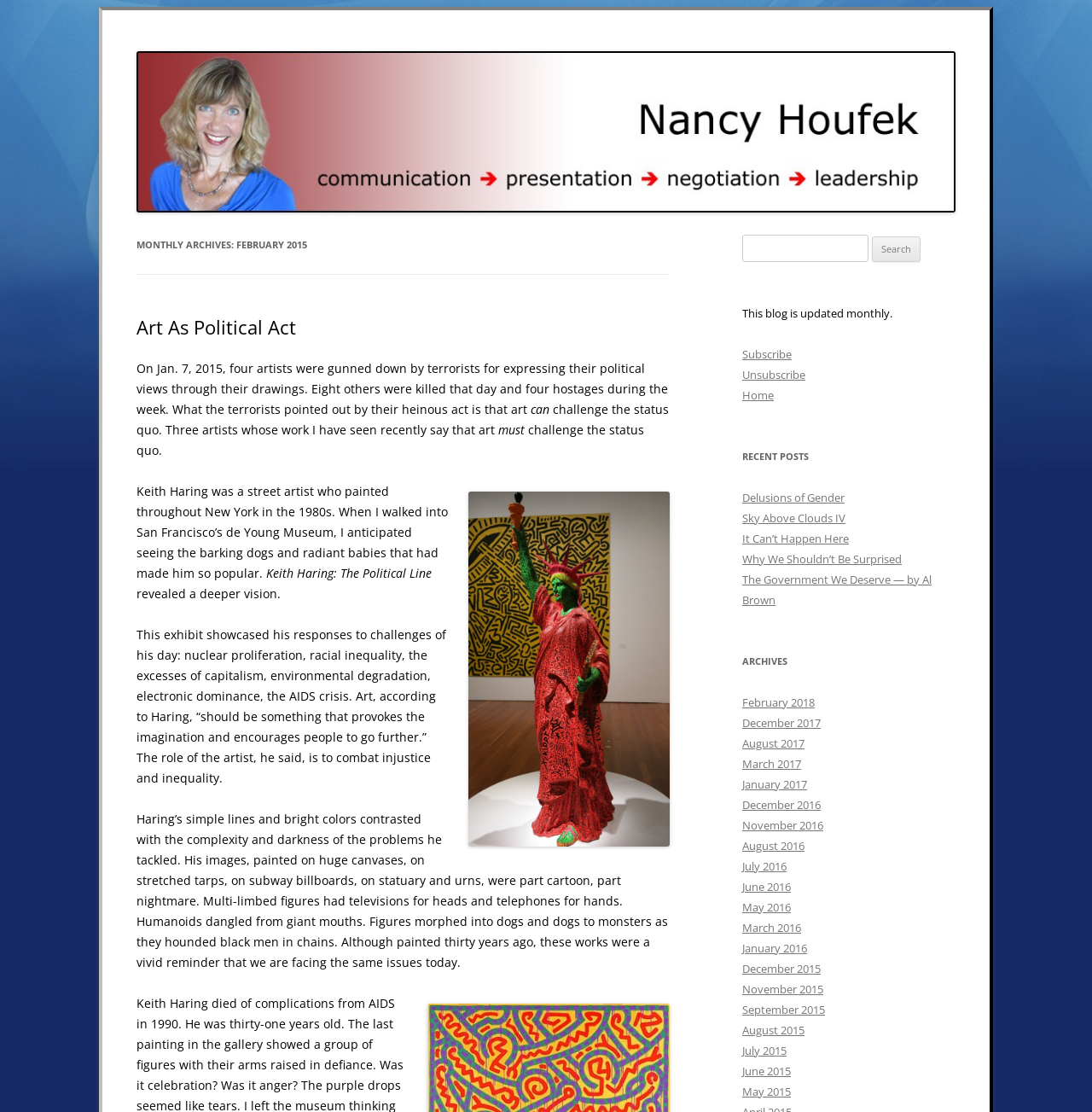What is the name of the artist mentioned in the first post?
Please use the image to provide a one-word or short phrase answer.

Keith Haring